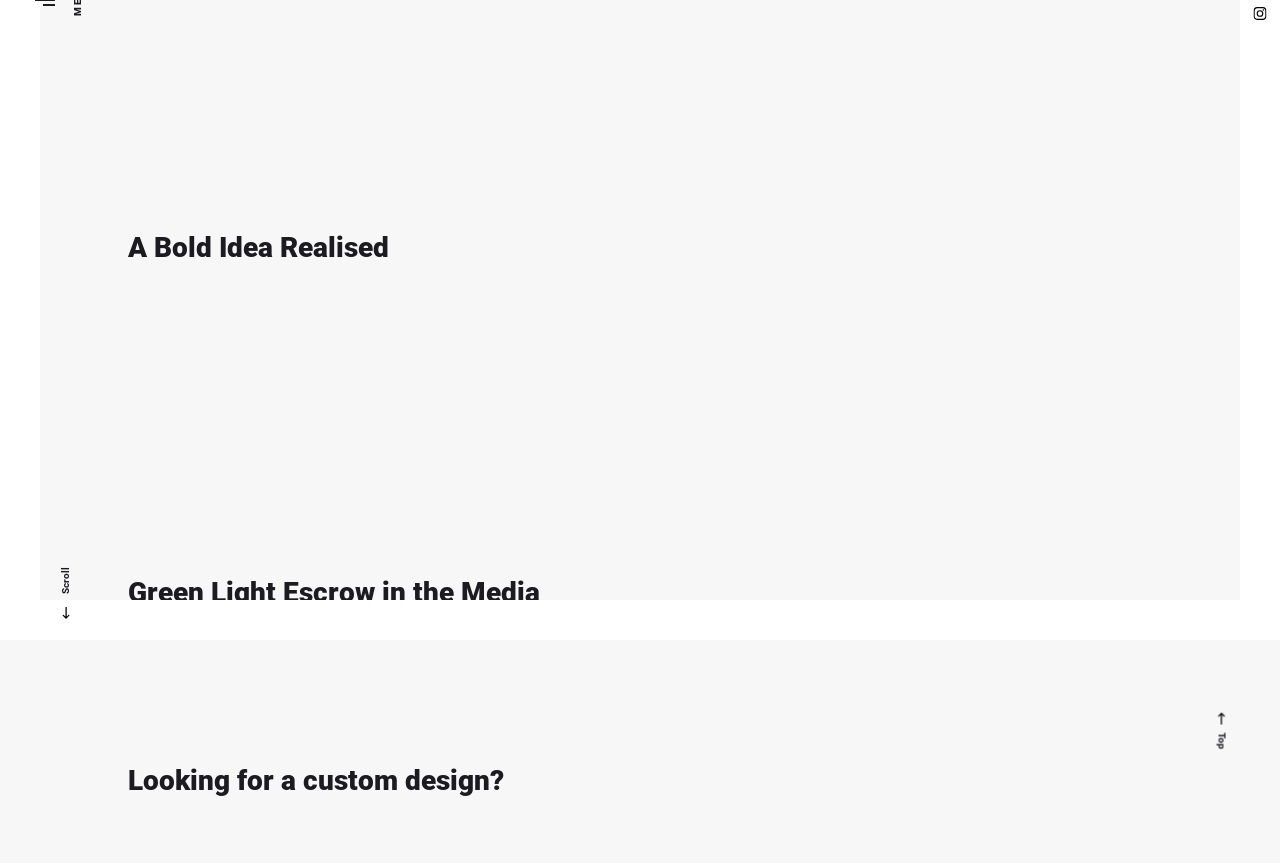From the screenshot, find the bounding box of the UI element matching this description: "Lets work together brief us.". Supply the bounding box coordinates in the form [left, top, right, bottom], each a float between 0 and 1.

[0.1, 0.48, 0.254, 0.558]